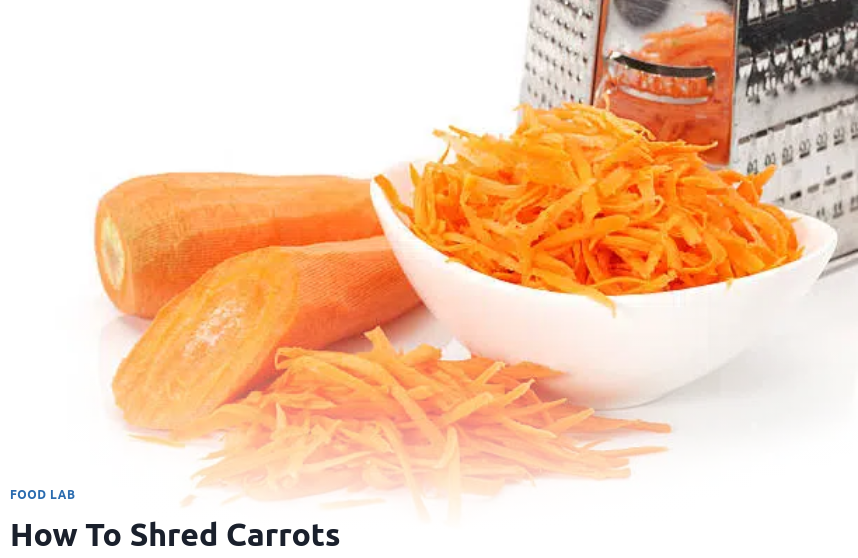What is the purpose of the article accompanying the image?
Provide a short answer using one word or a brief phrase based on the image.

Guide readers on shredding carrots